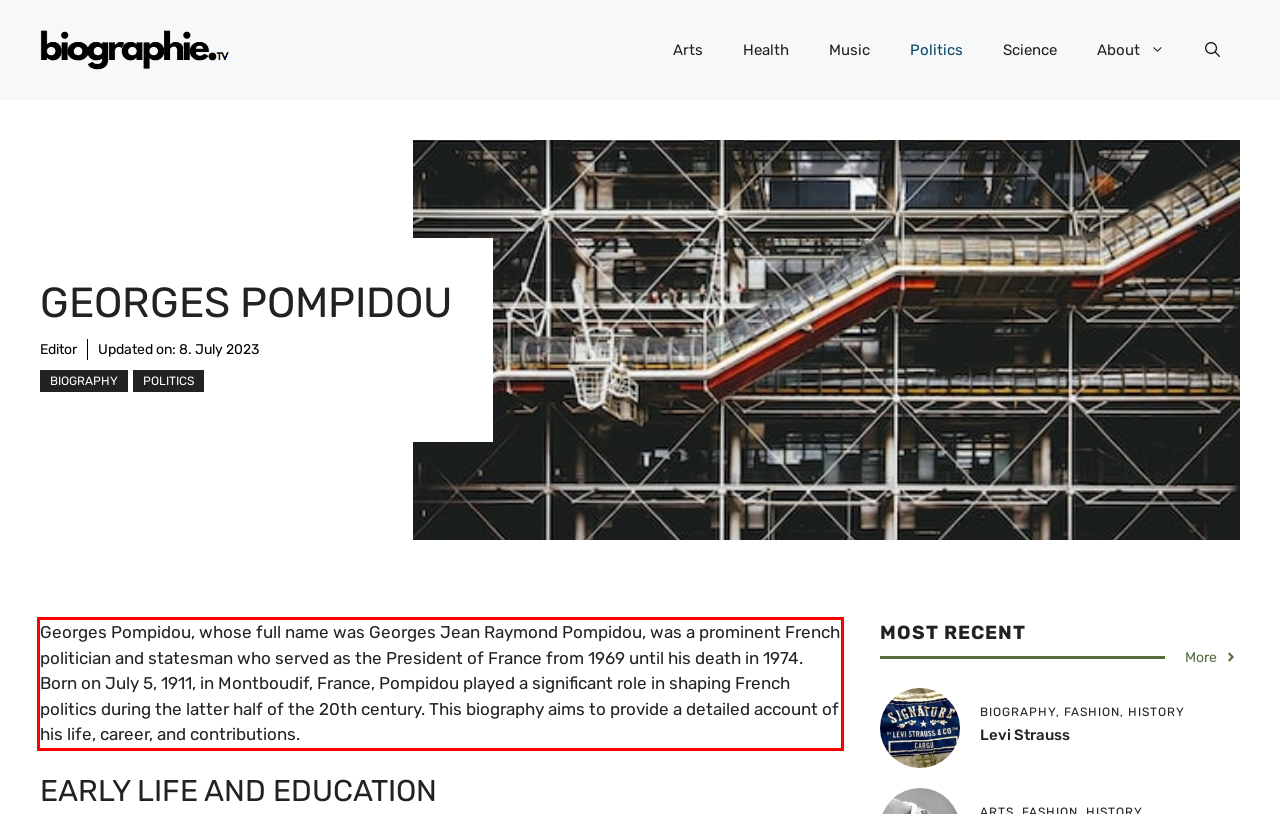Observe the screenshot of the webpage that includes a red rectangle bounding box. Conduct OCR on the content inside this red bounding box and generate the text.

Georges Pompidou, whose full name was Georges Jean Raymond Pompidou, was a prominent French politician and statesman who served as the President of France from 1969 until his death in 1974. Born on July 5, 1911, in Montboudif, France, Pompidou played a significant role in shaping French politics during the latter half of the 20th century. This biography aims to provide a detailed account of his life, career, and contributions.